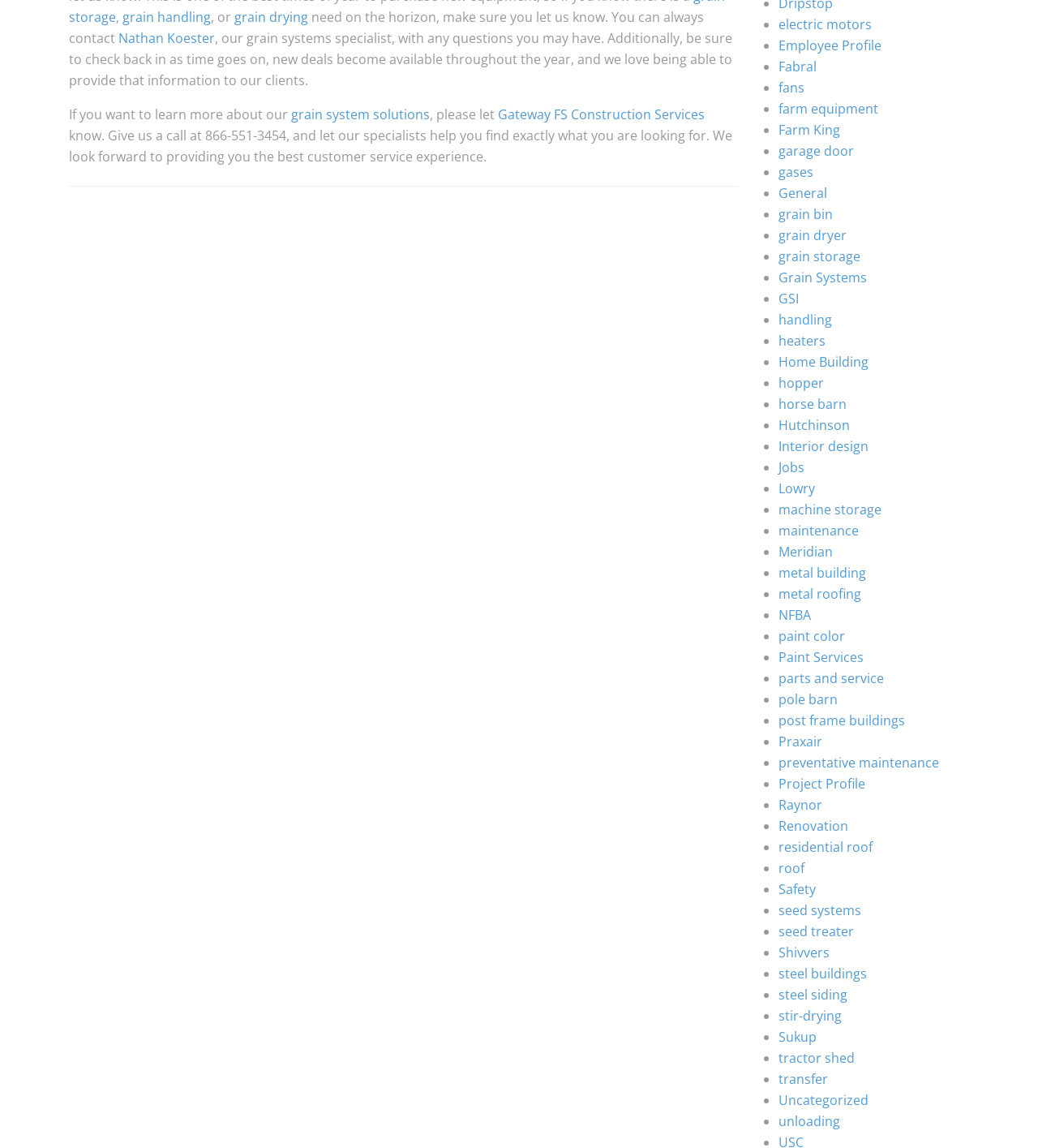Locate the bounding box coordinates of the clickable region necessary to complete the following instruction: "Read the article about managing communication with Discord". Provide the coordinates in the format of four float numbers between 0 and 1, i.e., [left, top, right, bottom].

None